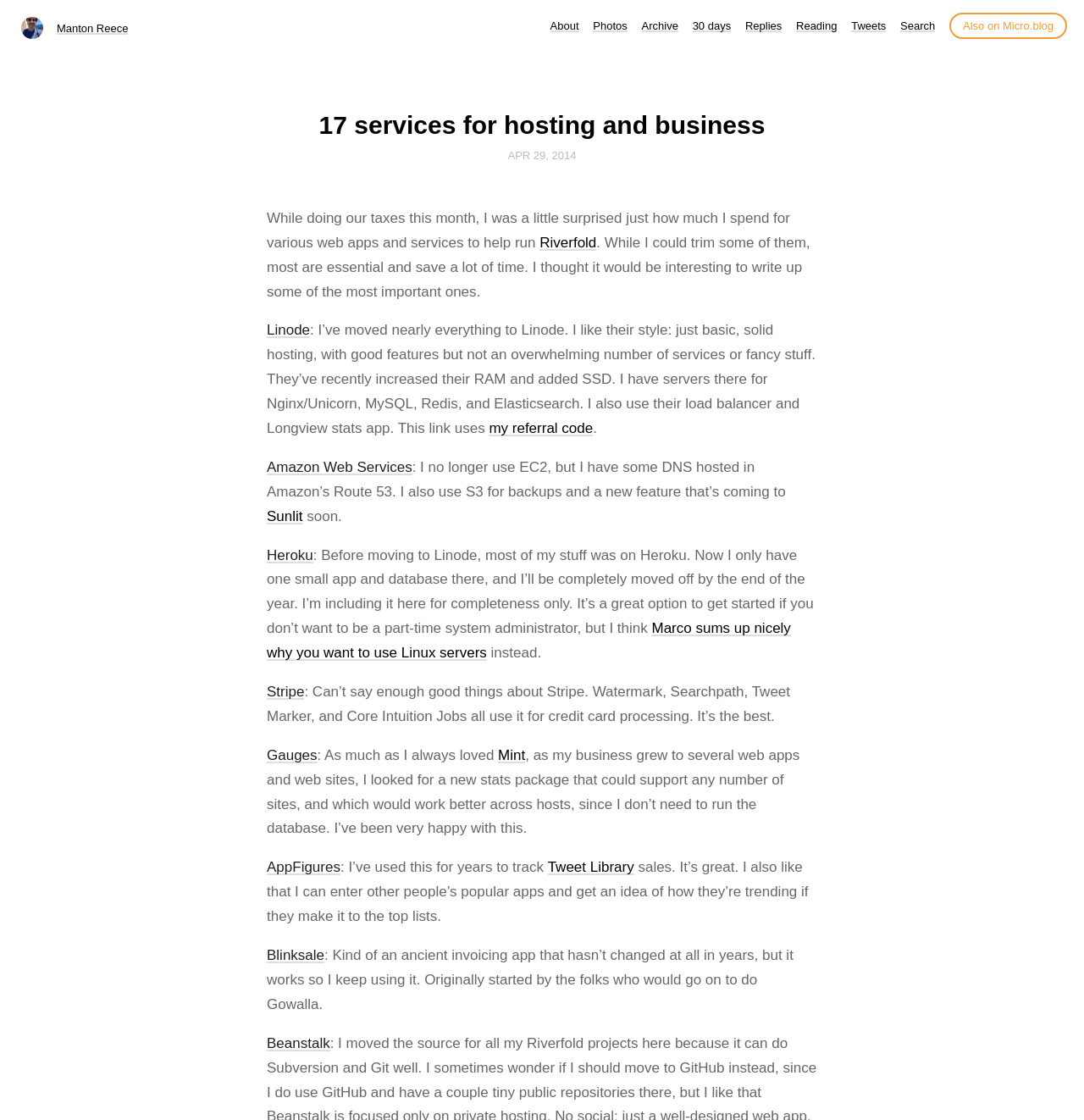Identify the bounding box coordinates of the area that should be clicked in order to complete the given instruction: "Read the '17 services for hosting and business' article". The bounding box coordinates should be four float numbers between 0 and 1, i.e., [left, top, right, bottom].

[0.246, 0.099, 0.754, 0.125]